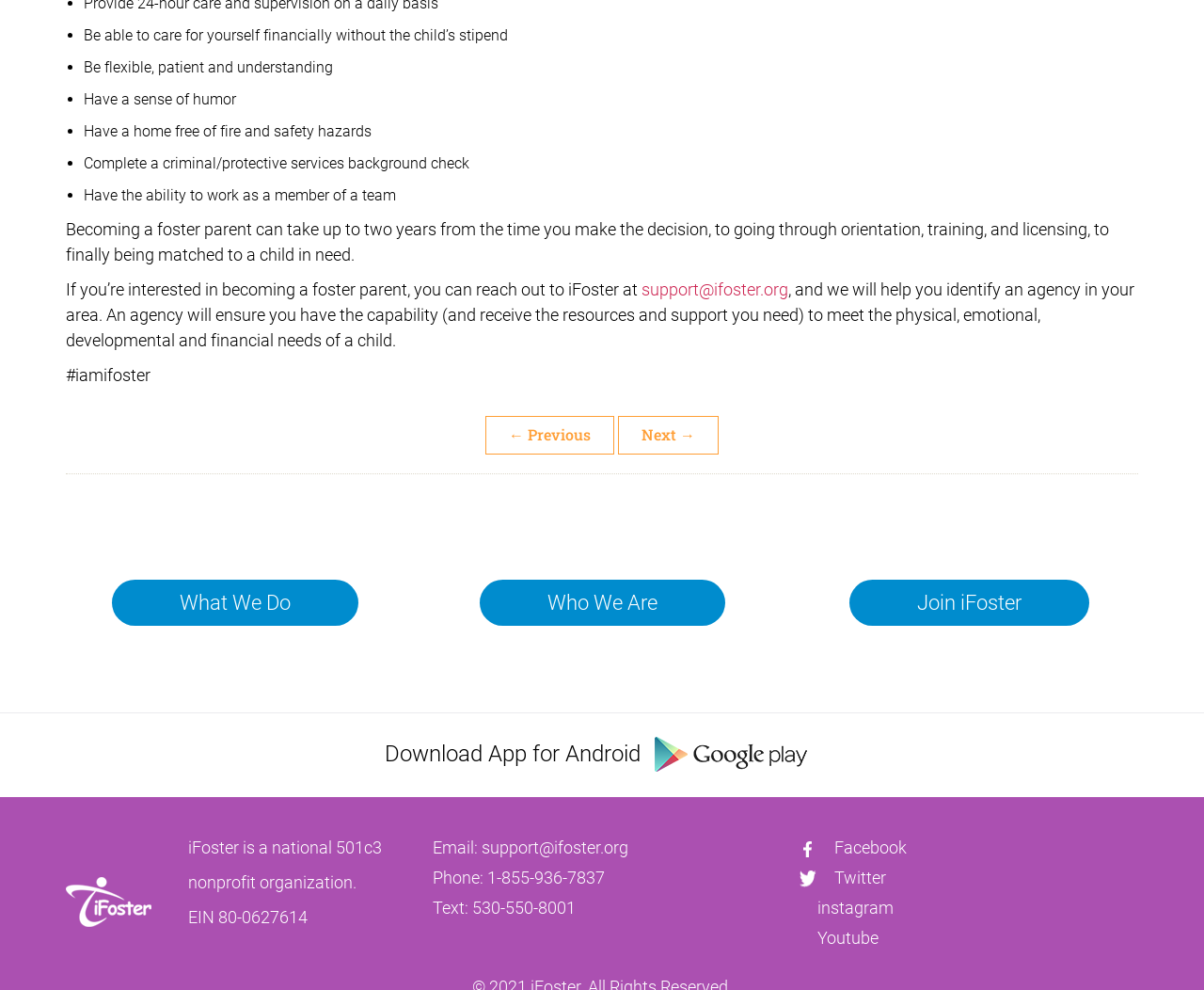Locate the bounding box coordinates of the element to click to perform the following action: 'Click on 'Facebook''. The coordinates should be given as four float values between 0 and 1, in the form of [left, top, right, bottom].

[0.664, 0.846, 0.753, 0.866]